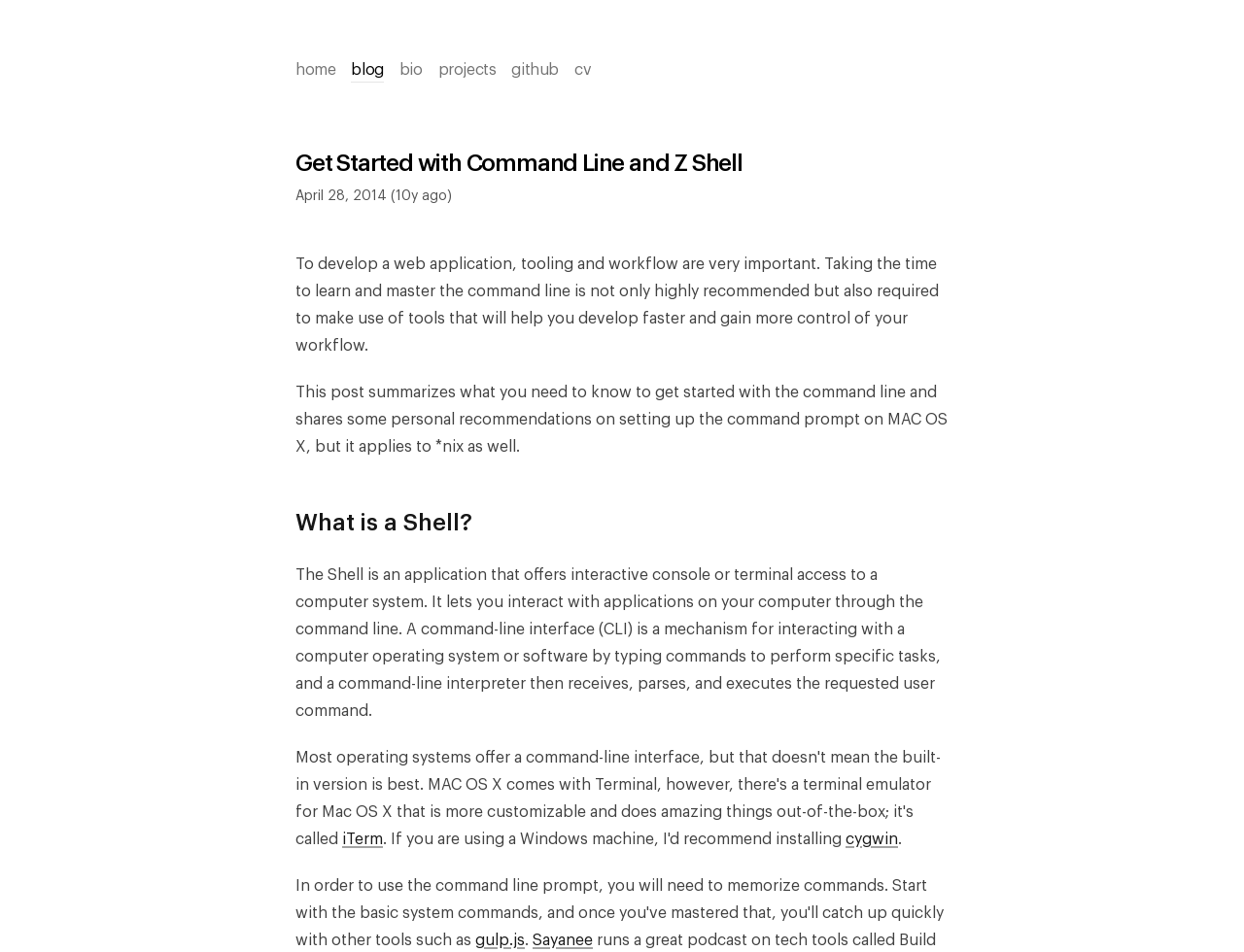Respond to the question below with a single word or phrase:
How many links are in the navigation menu?

6